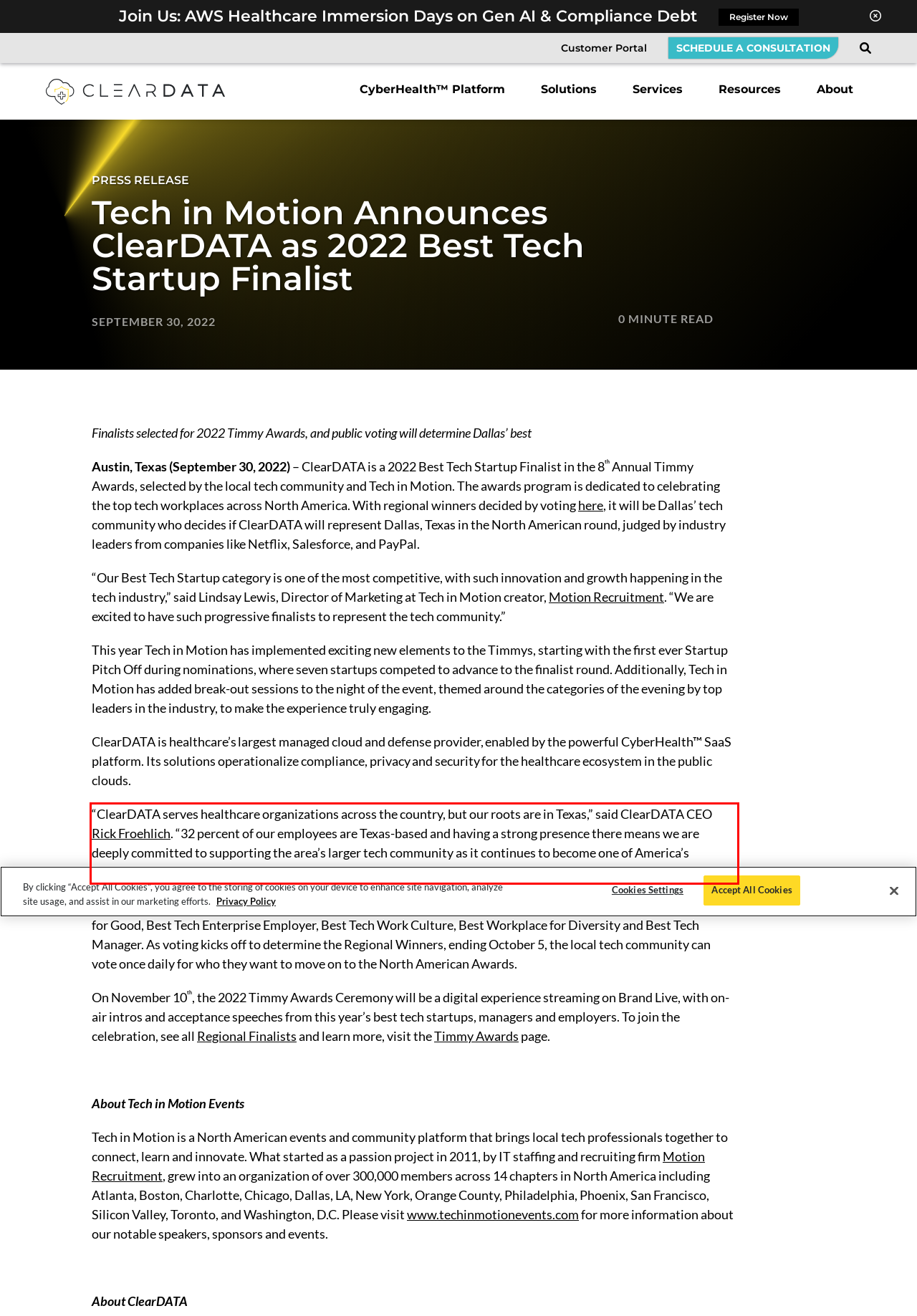Given a screenshot of a webpage, identify the red bounding box and perform OCR to recognize the text within that box.

“ClearDATA serves healthcare organizations across the country, but our roots are in Texas,” said ClearDATA CEO Rick Froehlich. “32 percent of our employees are Texas-based and having a strong presence there means we are deeply committed to supporting the area’s larger tech community as it continues to become one of America’s greatest innovation hubs.”